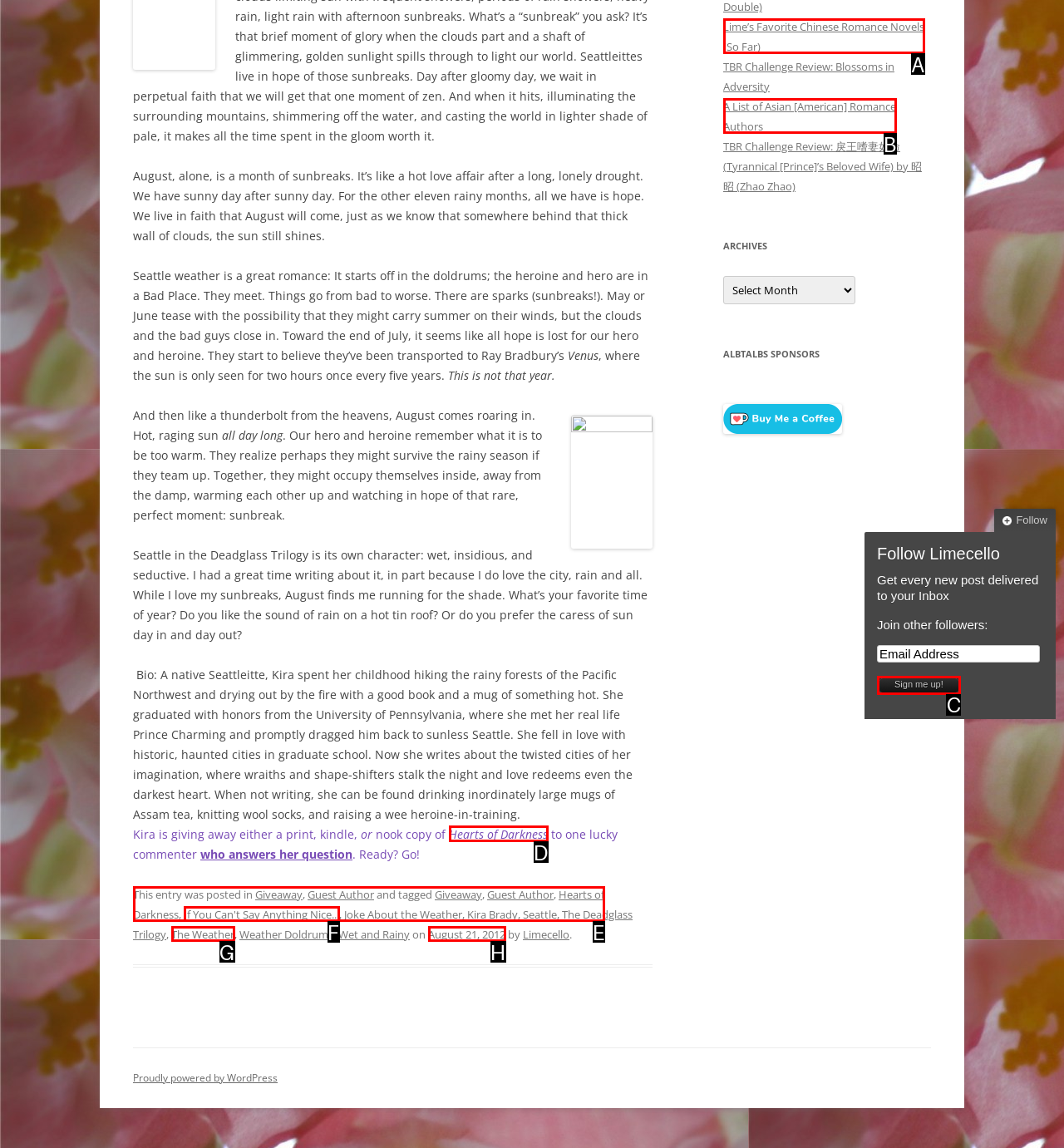Select the HTML element that corresponds to the description: name="jetpack_subscriptions_widget" value="Sign me up!". Reply with the letter of the correct option.

C